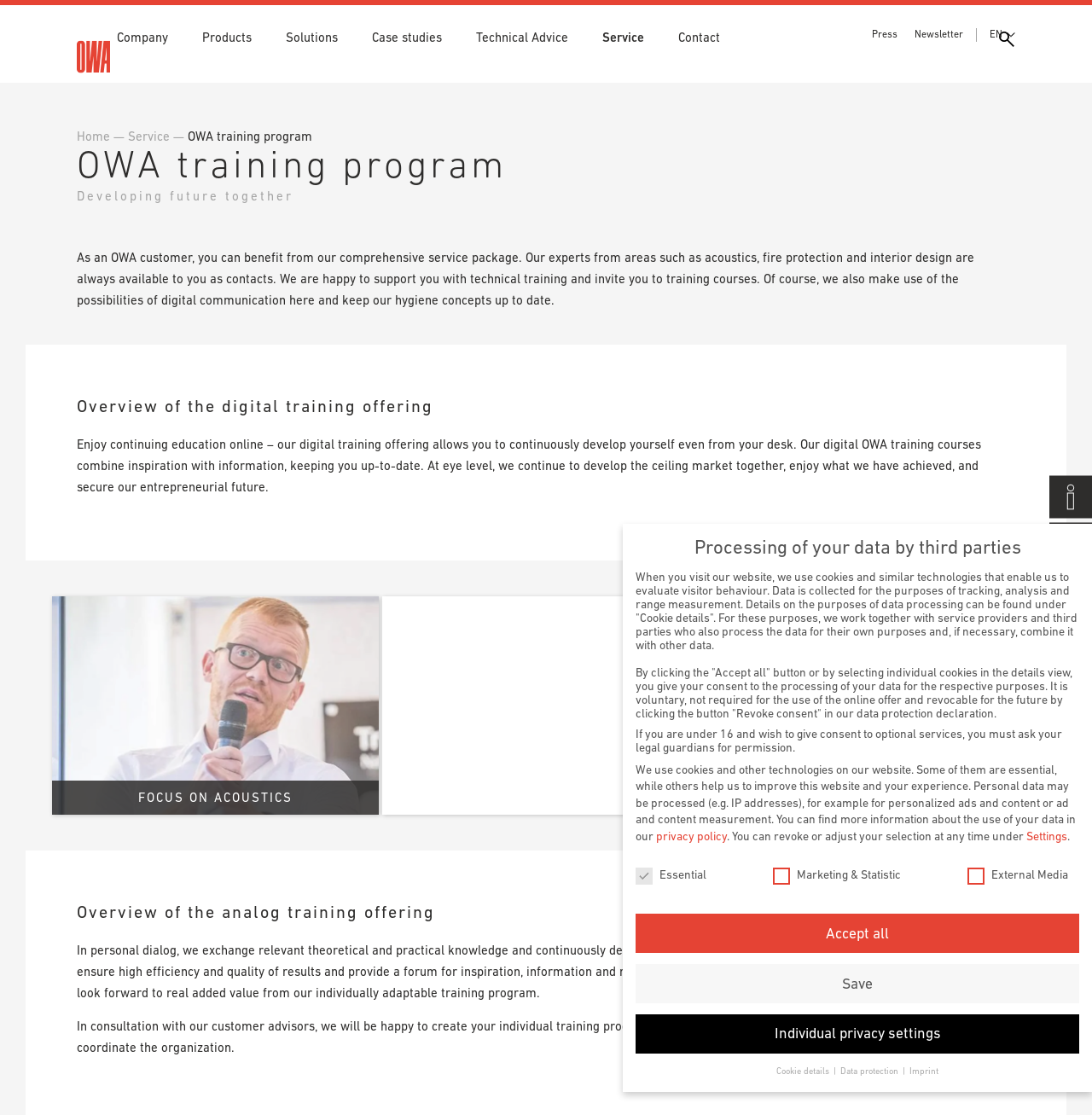Pinpoint the bounding box coordinates for the area that should be clicked to perform the following instruction: "View the OWA training program".

[0.094, 0.2, 0.207, 0.213]